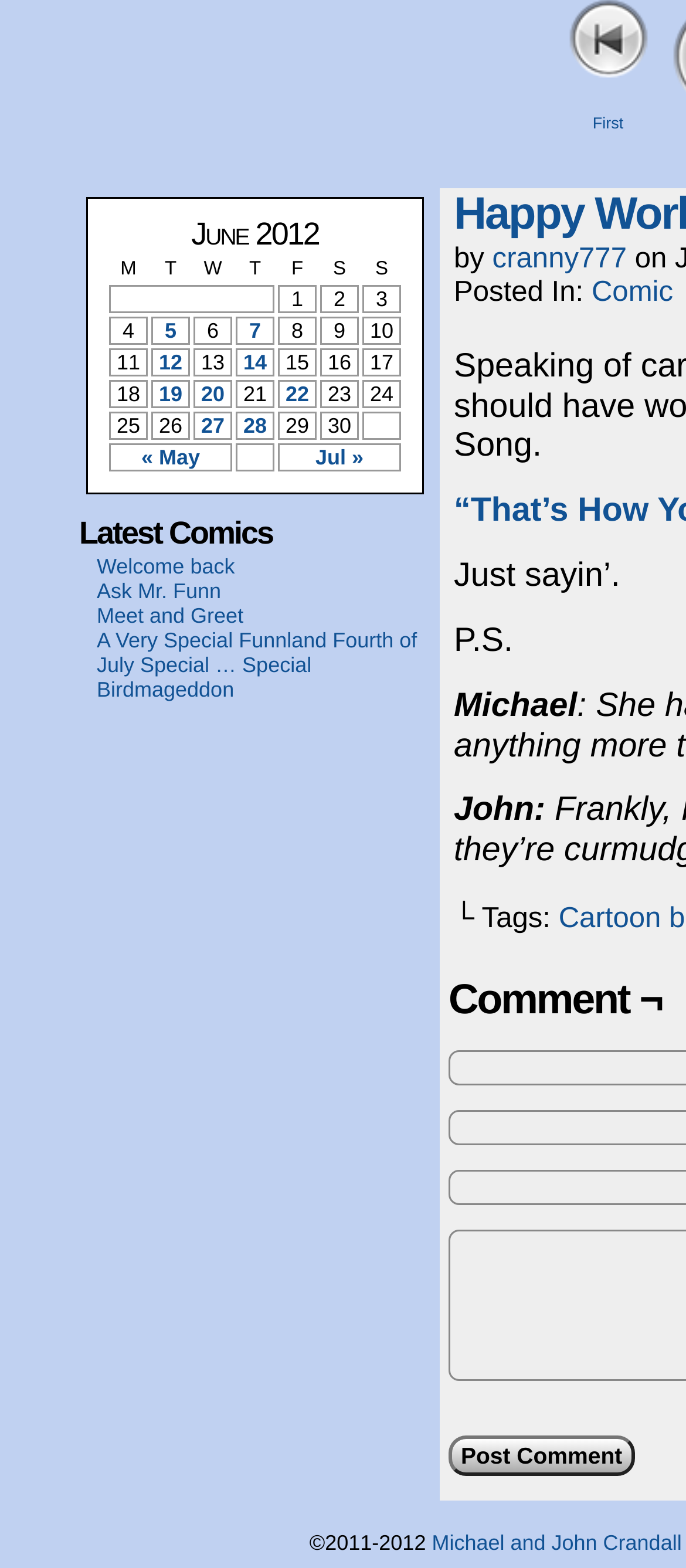Specify the bounding box coordinates of the region I need to click to perform the following instruction: "Click on the link '7'". The coordinates must be four float numbers in the range of 0 to 1, i.e., [left, top, right, bottom].

[0.346, 0.203, 0.397, 0.219]